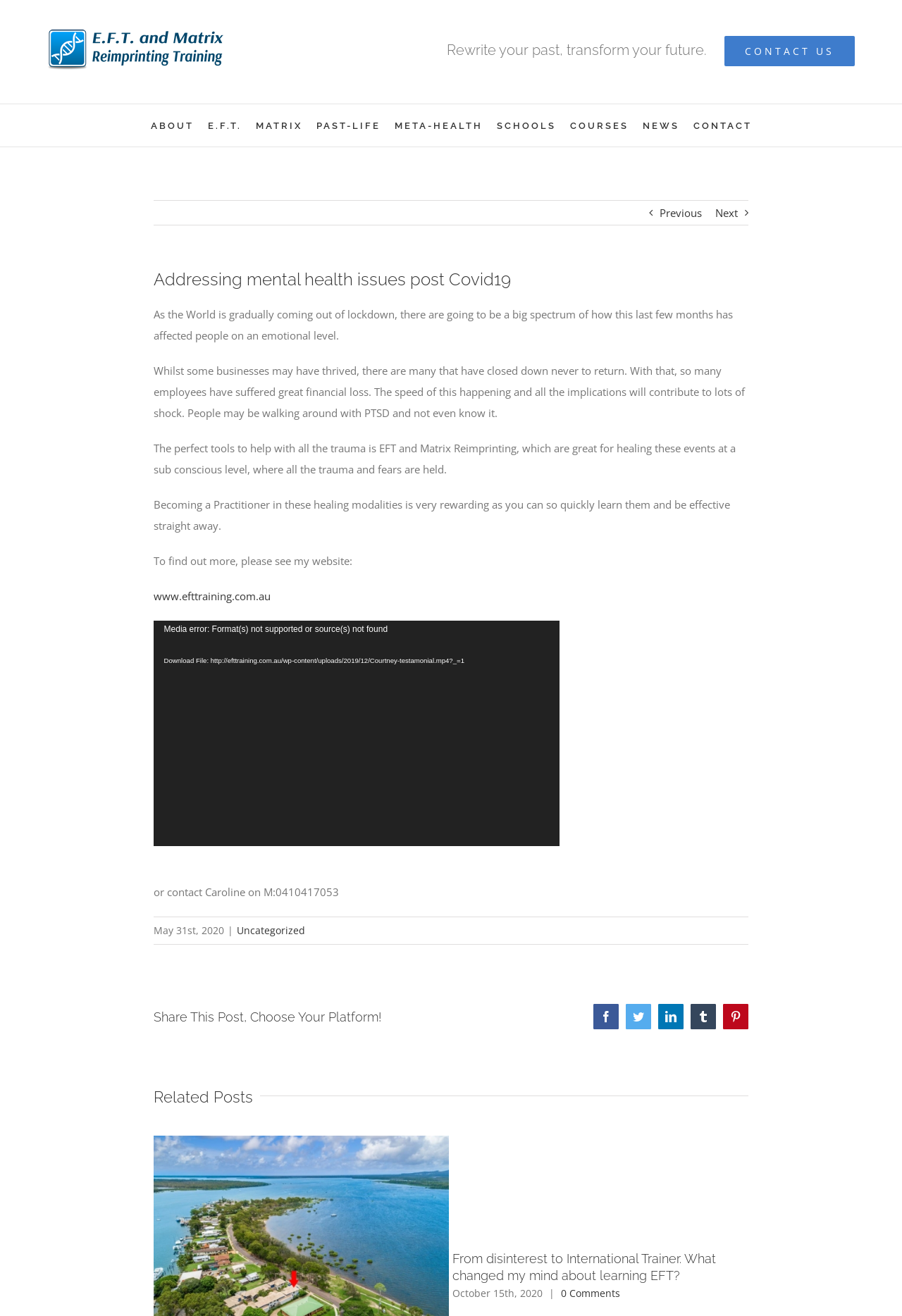Observe the image and answer the following question in detail: What is the category of the post?

The webpage shows a category label 'Uncategorized' at the bottom of the post, indicating that the post does not belong to a specific category.